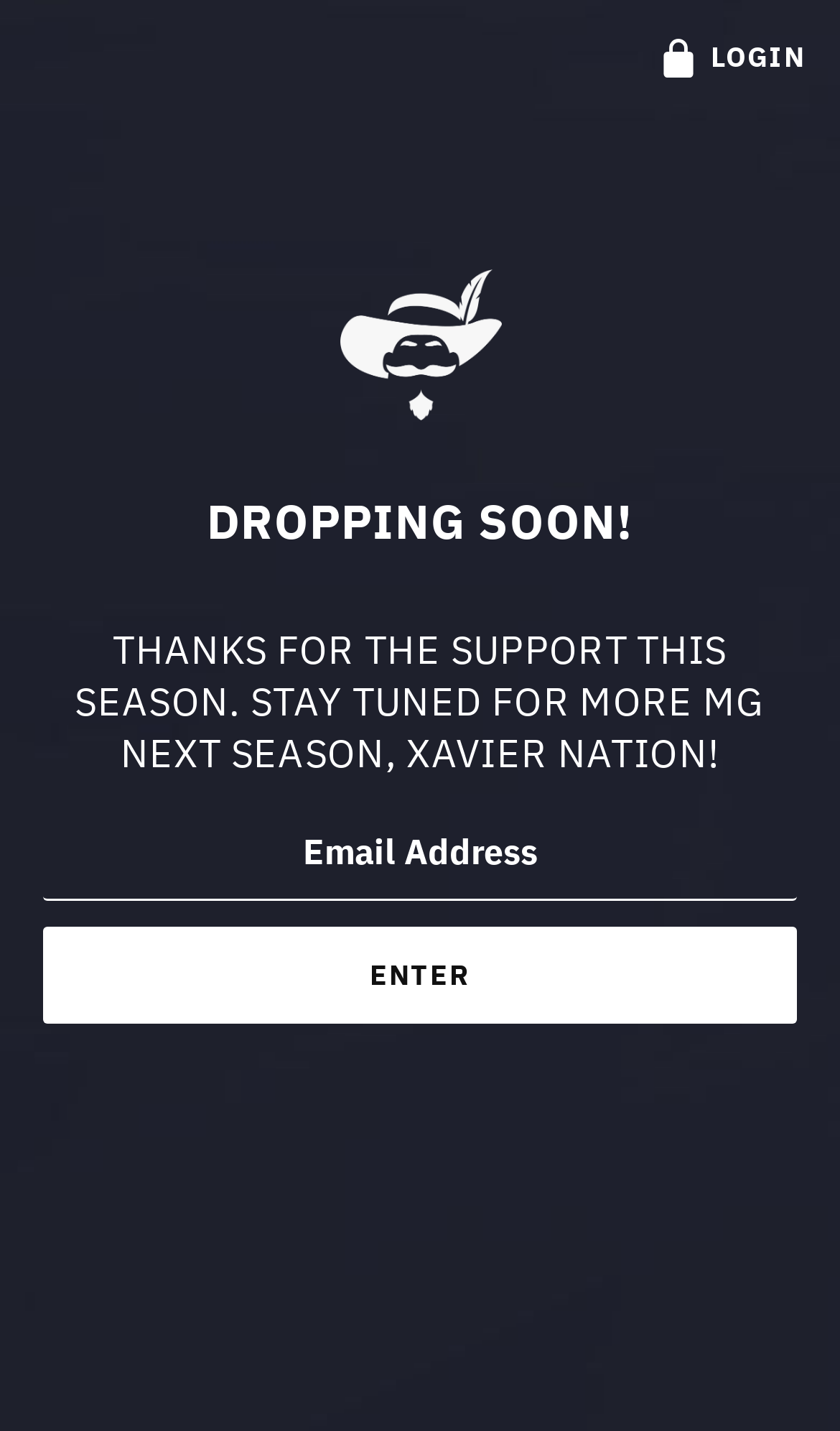Provide a short answer using a single word or phrase for the following question: 
What is the function of the button?

Enter